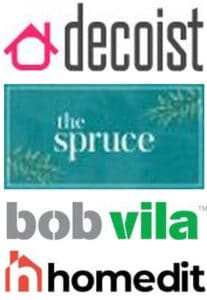What does the greenery in the background of 'the spruce' logo symbolize?
Give a one-word or short phrase answer based on the image.

Growth and freshness